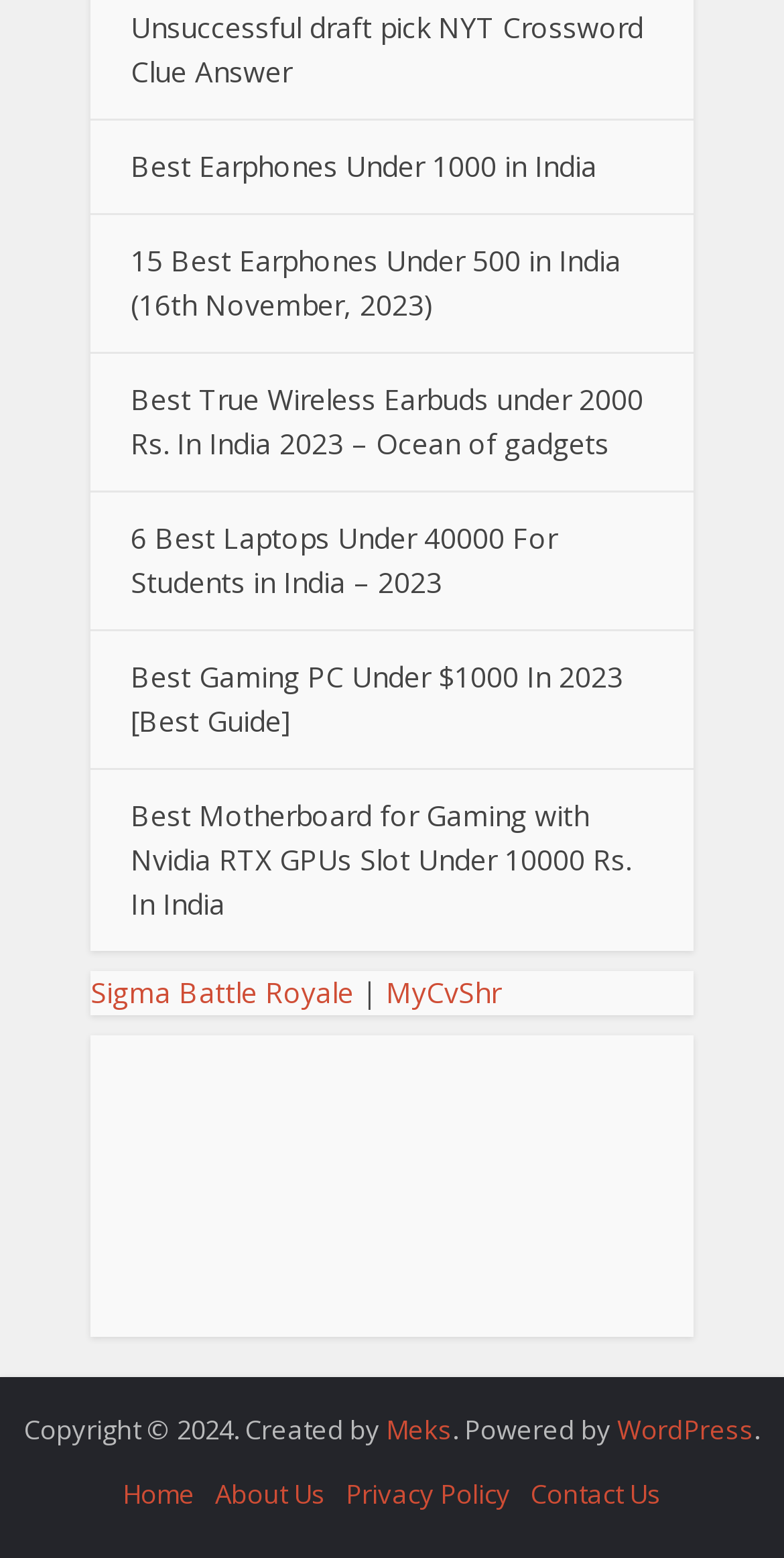Please find and report the bounding box coordinates of the element to click in order to perform the following action: "Go to the home page". The coordinates should be expressed as four float numbers between 0 and 1, in the format [left, top, right, bottom].

[0.156, 0.947, 0.249, 0.97]